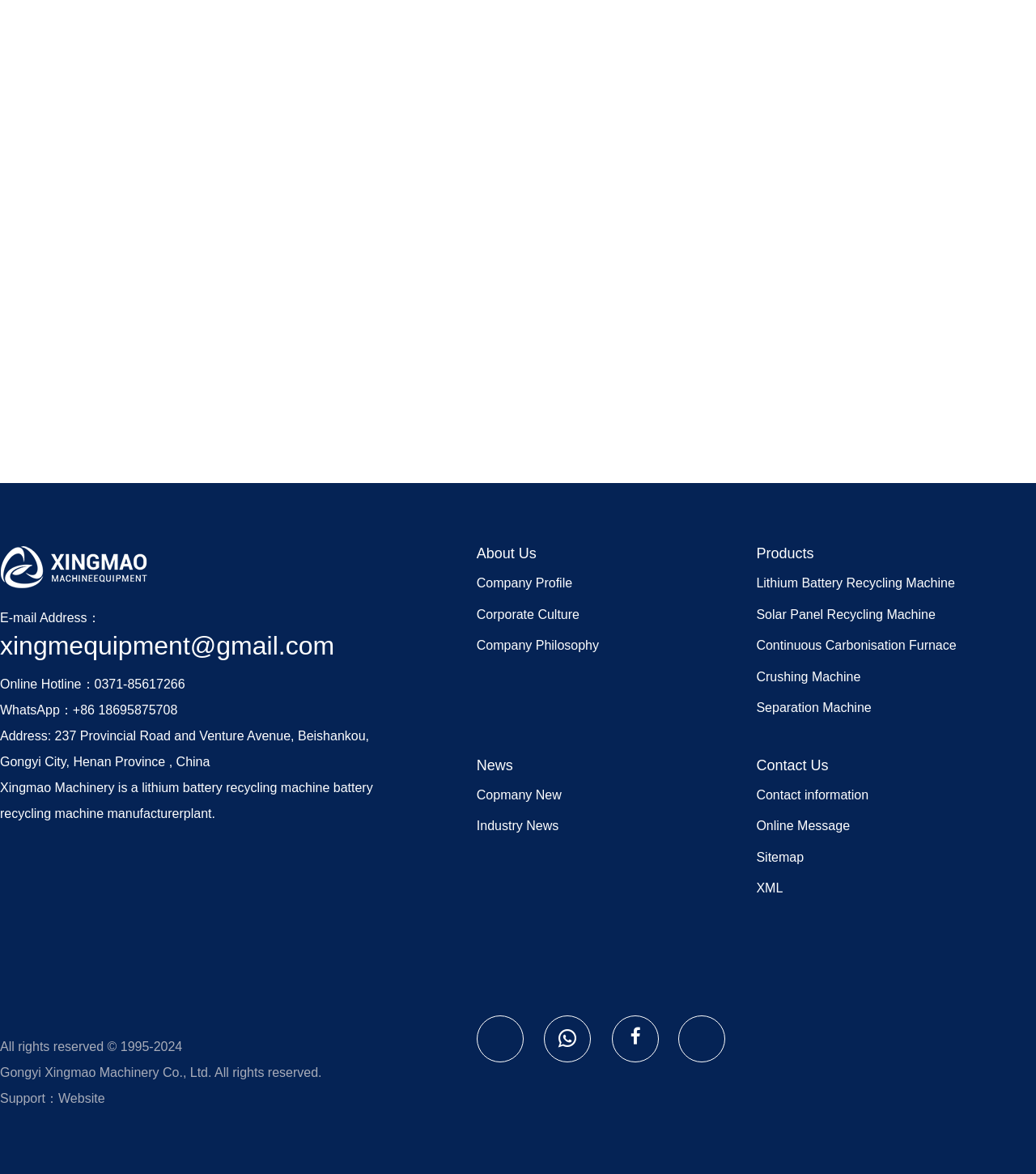Extract the bounding box coordinates for the HTML element that matches this description: "Website". The coordinates should be four float numbers between 0 and 1, i.e., [left, top, right, bottom].

[0.056, 0.93, 0.101, 0.941]